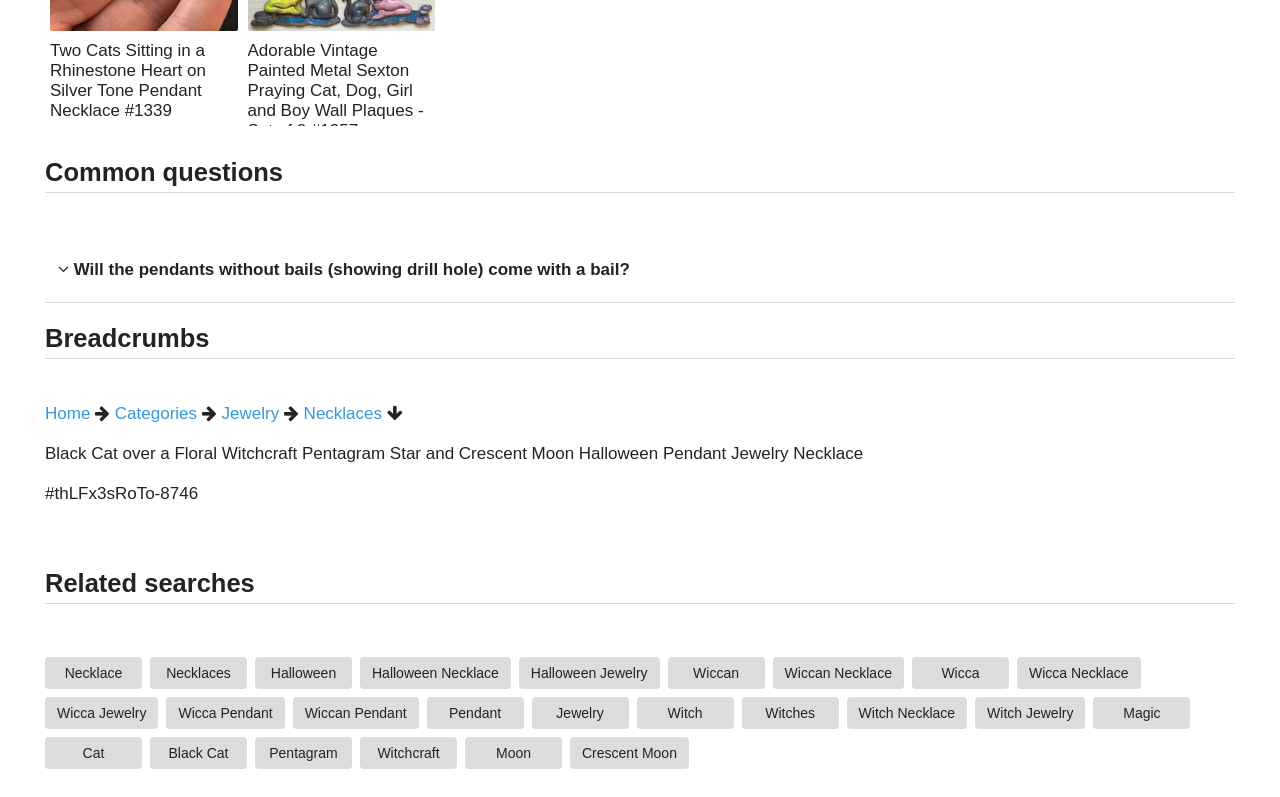Use a single word or phrase to answer the question:
How many common questions are listed?

1